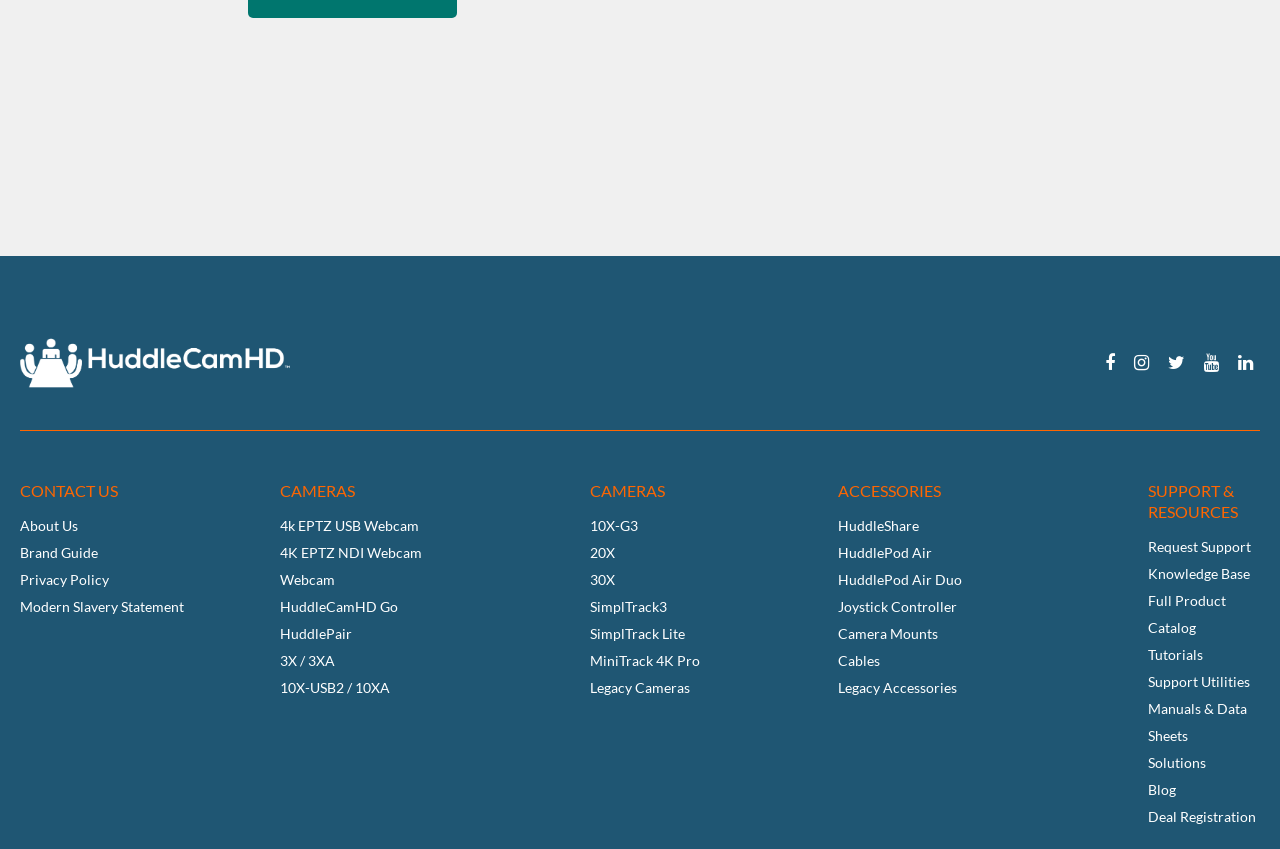Please find the bounding box coordinates of the element that must be clicked to perform the given instruction: "View the 4k EPTZ USB Webcam page". The coordinates should be four float numbers from 0 to 1, i.e., [left, top, right, bottom].

[0.219, 0.609, 0.328, 0.629]